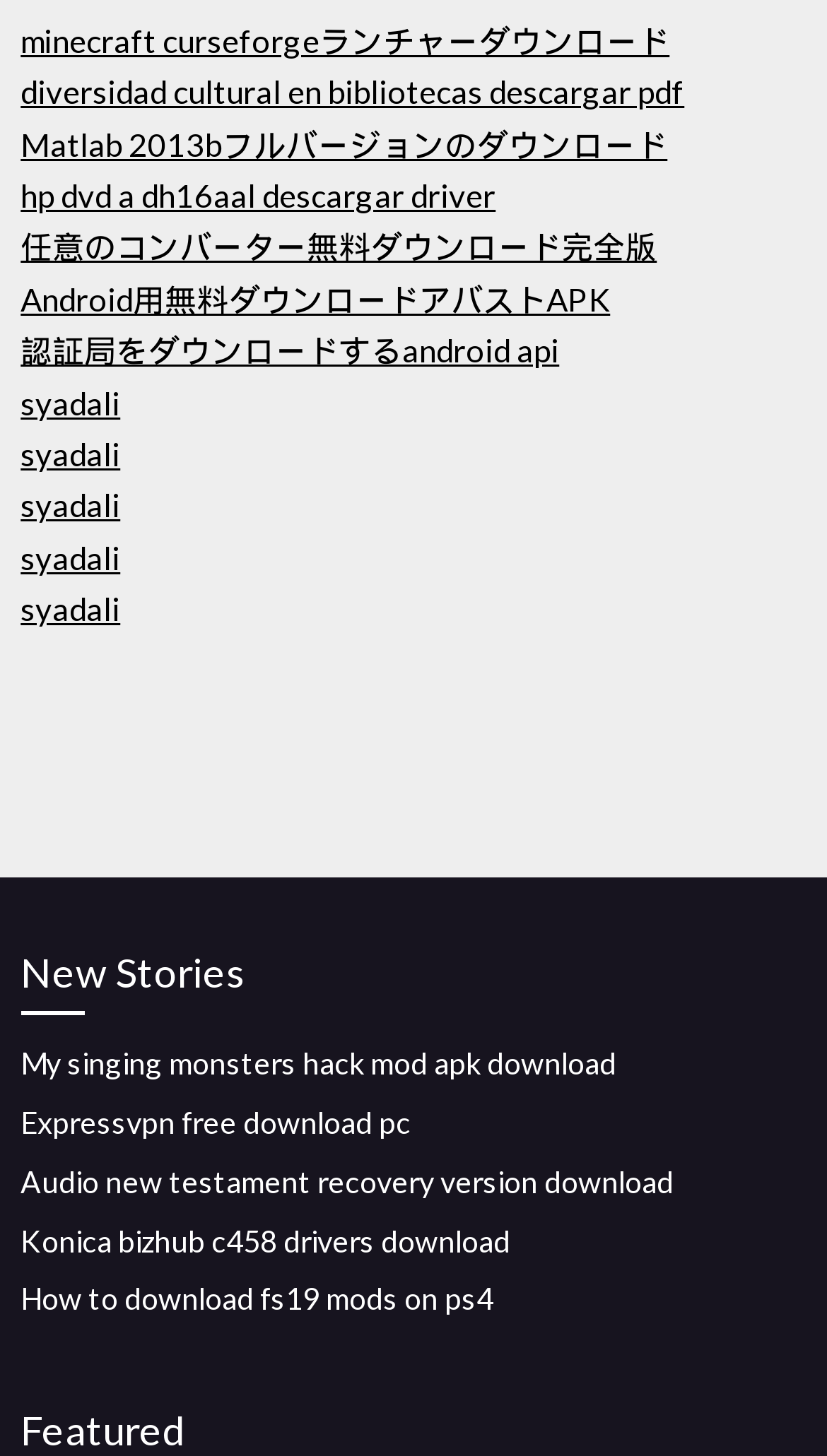What is the topic of the 'New Stories' section?
Give a detailed and exhaustive answer to the question.

The 'New Stories' section is located below the list of links, and the links in this section have descriptions related to downloading various files, such as mods, drivers, and software, indicating that the topic of this section is downloads.